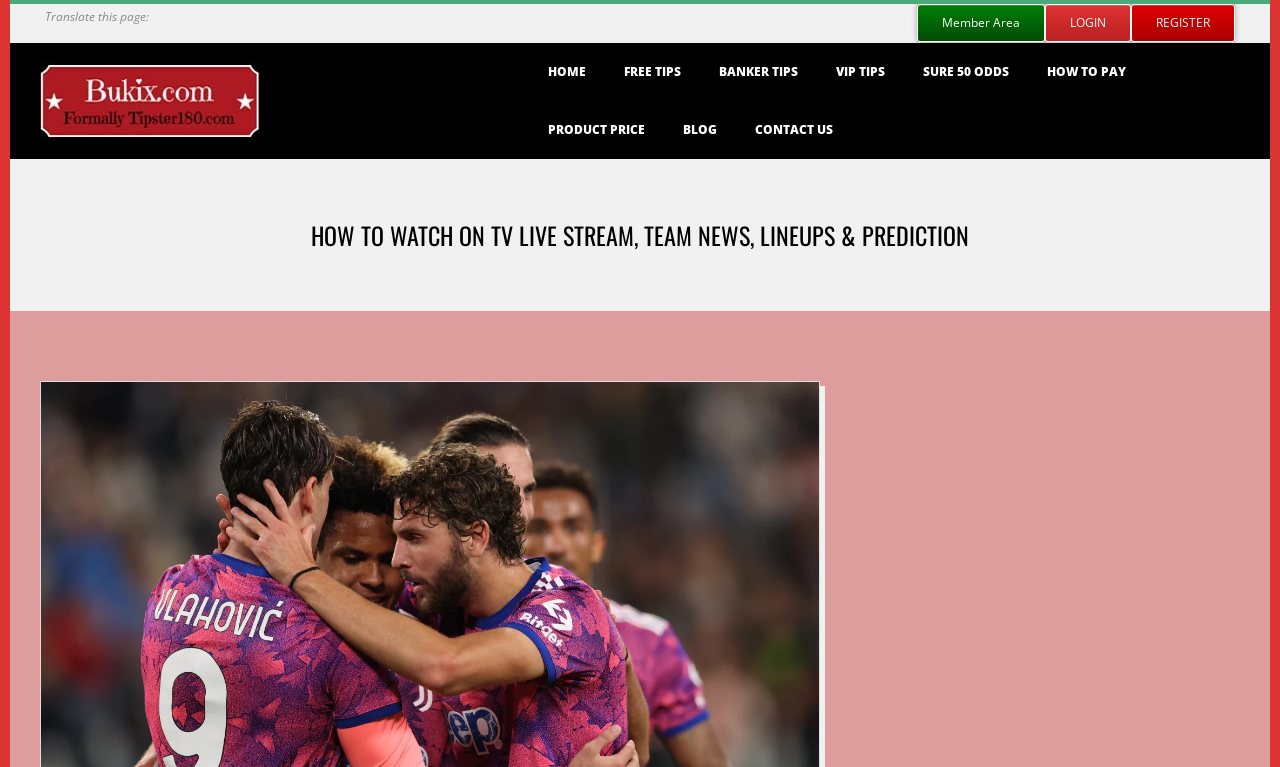What is the purpose of the 'Sidebar' section?
Please answer the question with as much detail and depth as you can.

I inferred this by examining the complementary element labeled as 'Sidebar' which is typically used to provide supplementary information or resources related to the main content.